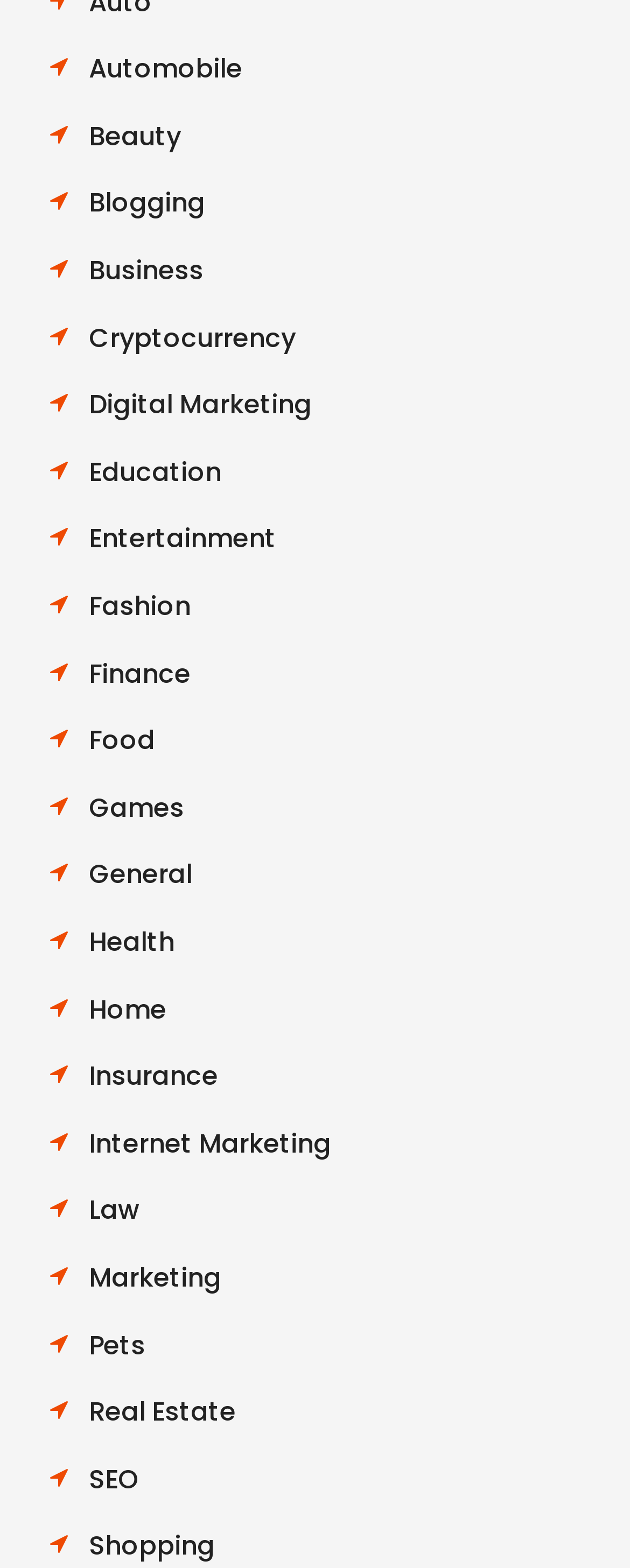Please identify the bounding box coordinates for the region that you need to click to follow this instruction: "Visit Real Estate".

[0.141, 0.889, 0.374, 0.912]